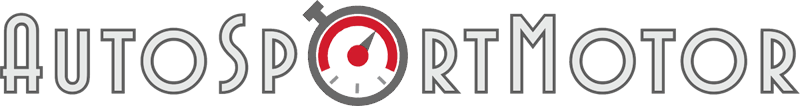Interpret the image and provide an in-depth description.

The image showcases the logo of "AutoSportMotor," featuring a stylized design that embodies themes of speed and automotive enthusiasm. The lettering of "AutoSportMotor" is predominantly in a bold font, where "Auto" is presented in gray, while "Sport" is emphasized in a distinct script style. The "Motor" portion continues in the same bold gray, aligning with the overall robust aesthetic.

Central to the design is a circular emblem incorporating a red speedometer—complete with a black needle—set within a gray border. This emblematic representation conveys a sense of precision and performance, emblematic of the automotive industry's focus on speed and functionality. The entire logo is designed to appeal to car enthusiasts, reflecting the excitement and dynamism associated with motorsports and automotive culture. 

This logo likely serves as a significant branding element for AutoSportMotor, capturing the essence of their content related to car brands, automotive news, and engaging videos for a passionate audience.